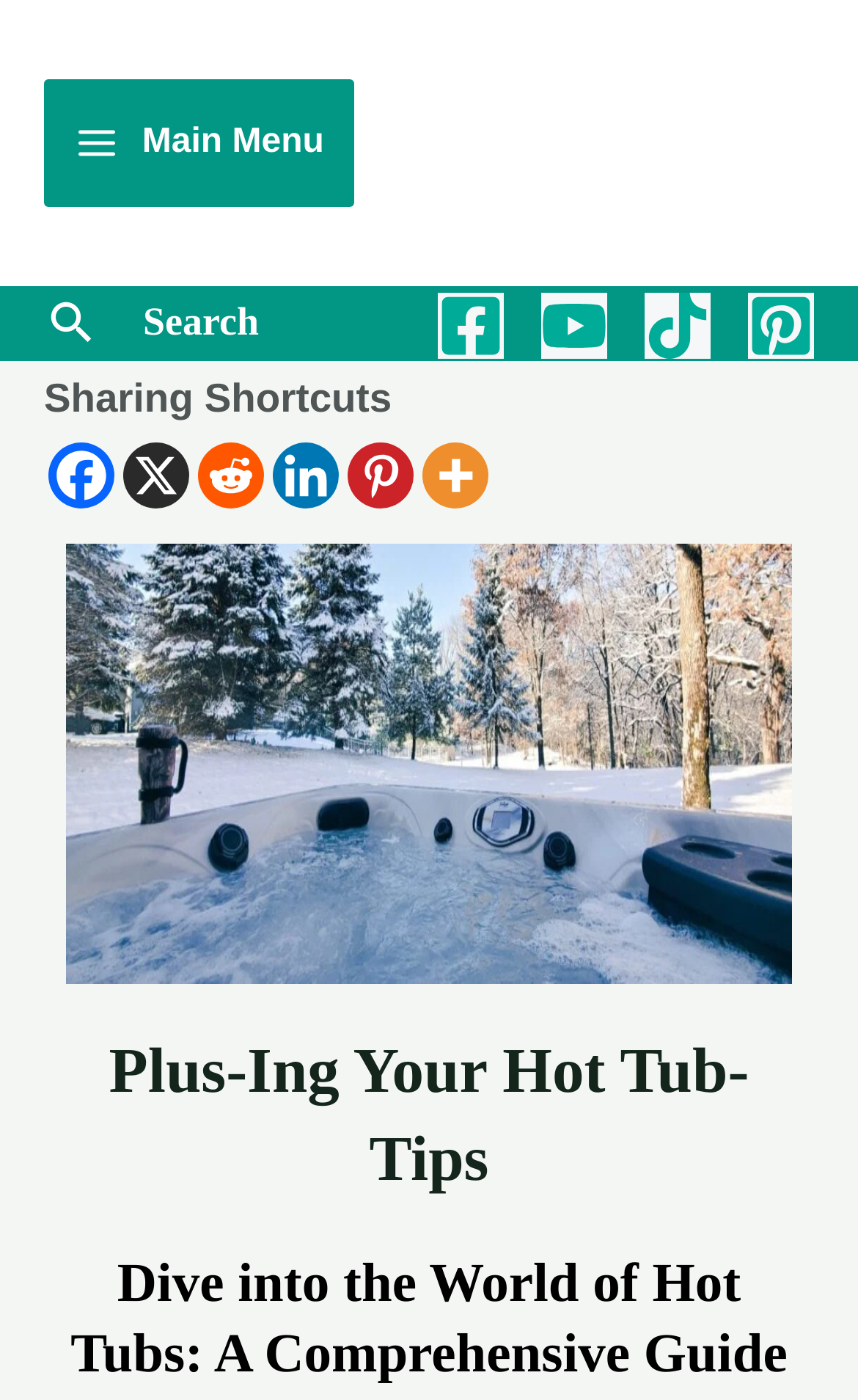Can you identify the bounding box coordinates of the clickable region needed to carry out this instruction: 'Search for something'? The coordinates should be four float numbers within the range of 0 to 1, stated as [left, top, right, bottom].

[0.051, 0.211, 0.115, 0.251]